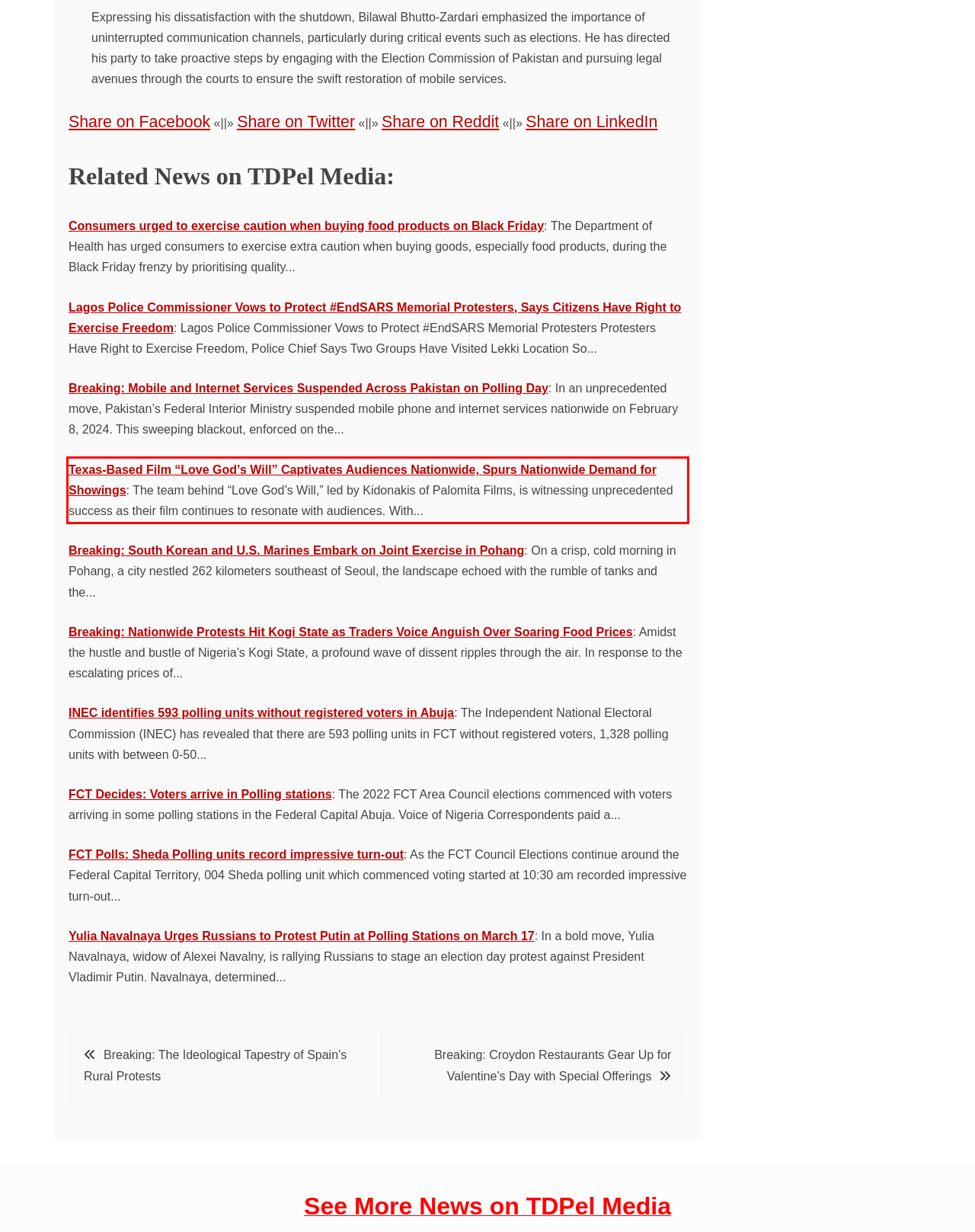Please use OCR to extract the text content from the red bounding box in the provided webpage screenshot.

Texas-Based Film “Love God’s Will” Captivates Audiences Nationwide, Spurs Nationwide Demand for Showings: The team behind “Love God’s Will,” led by Kidonakis of Palomita Films, is witnessing unprecedented success as their film continues to resonate with audiences. With...